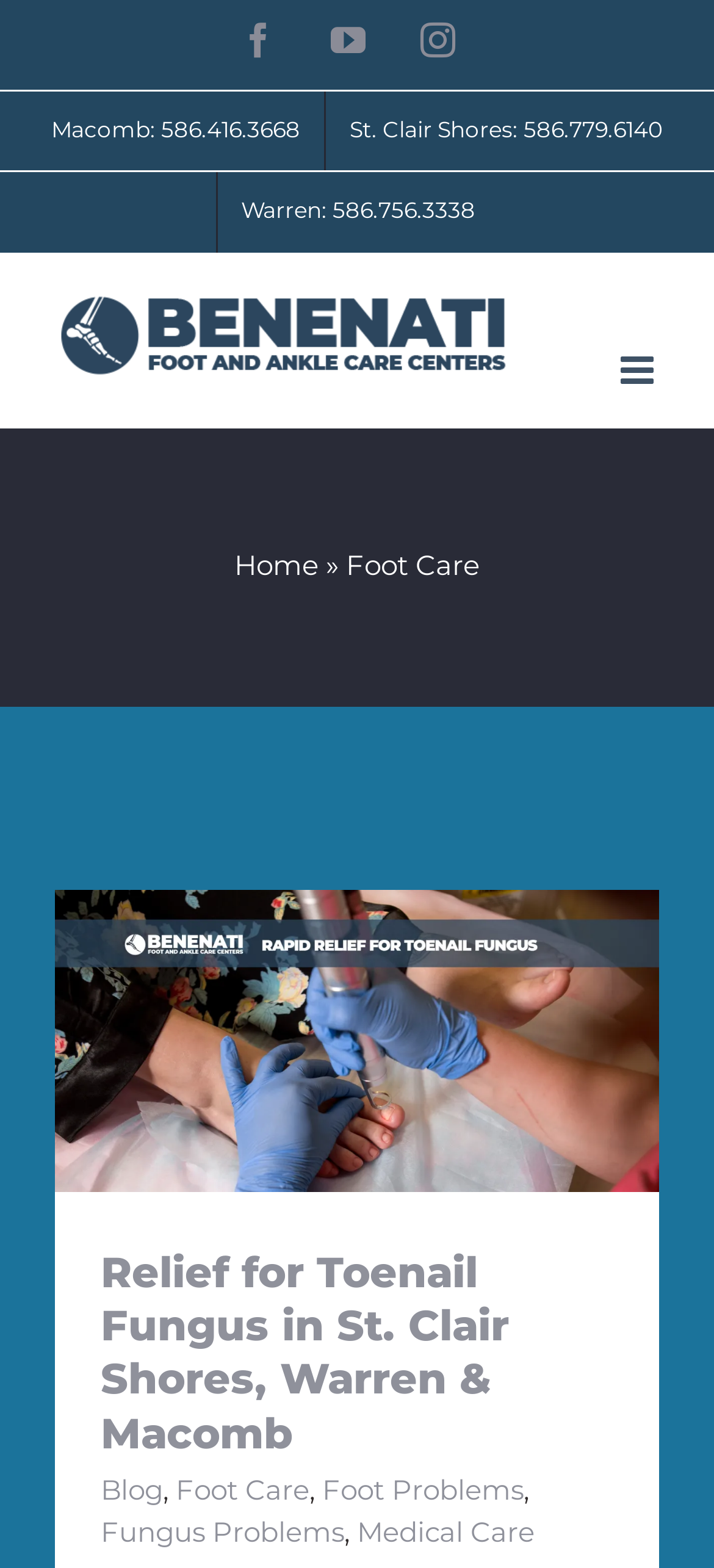Locate the bounding box coordinates of the UI element described by: "aria-label="Toggle mobile menu"". The bounding box coordinates should consist of four float numbers between 0 and 1, i.e., [left, top, right, bottom].

[0.869, 0.224, 0.923, 0.248]